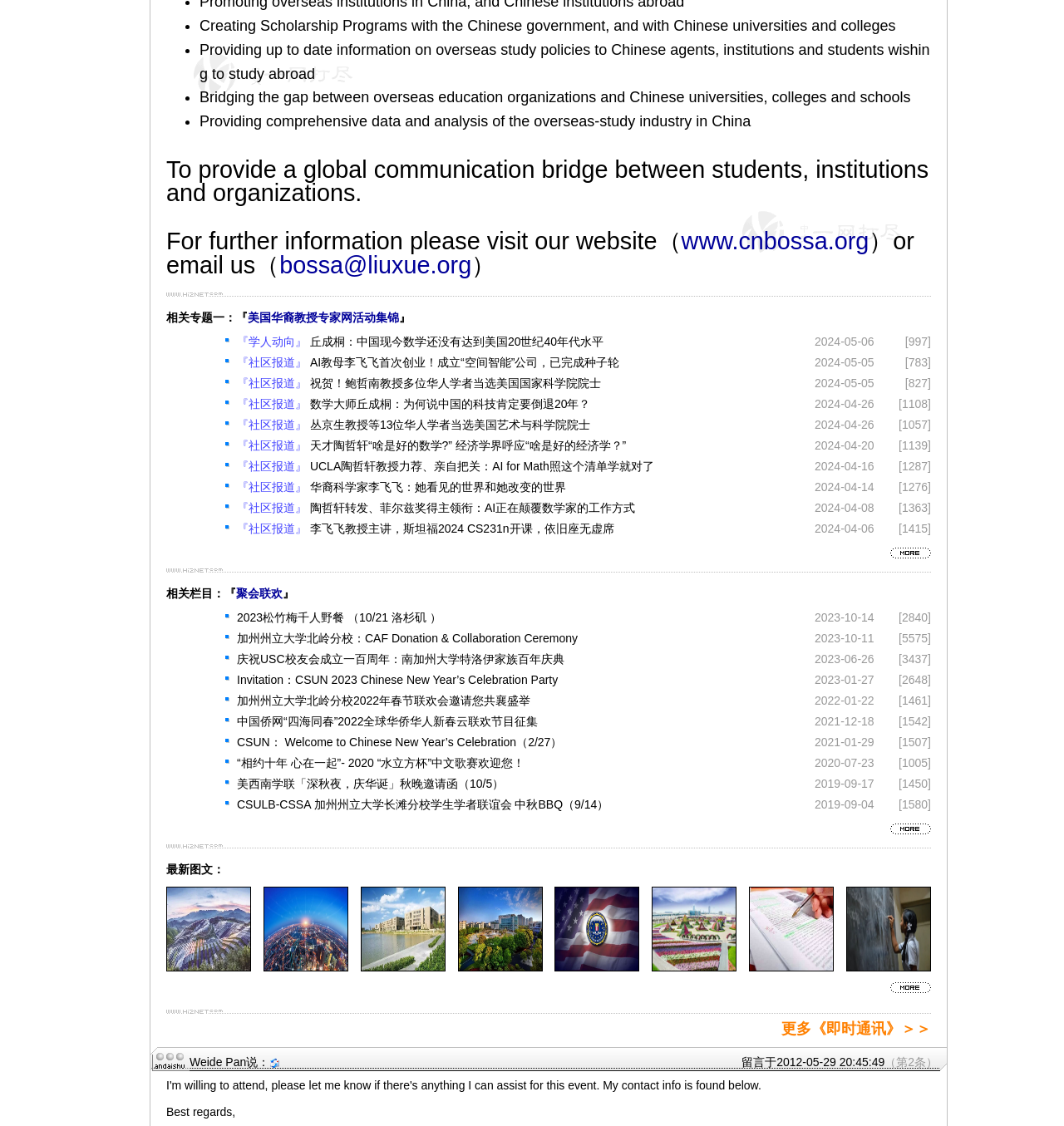Pinpoint the bounding box coordinates of the area that should be clicked to complete the following instruction: "email bossa@liuxue.org". The coordinates must be given as four float numbers between 0 and 1, i.e., [left, top, right, bottom].

[0.263, 0.224, 0.443, 0.247]